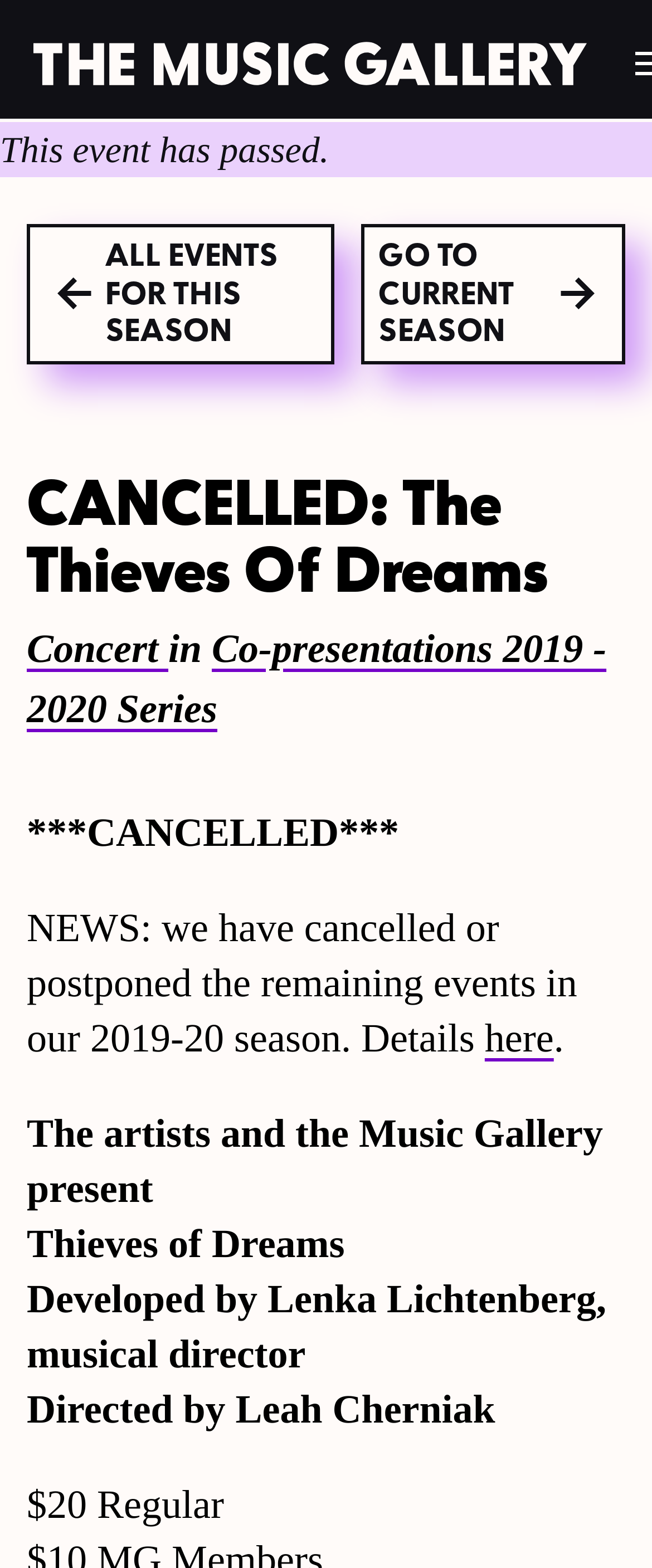What is the status of the event?
Using the details from the image, give an elaborate explanation to answer the question.

I determined the answer by looking at the heading 'CANCELLED: The Thieves Of Dreams' and the text '***CANCELLED***' which indicates that the event has been cancelled.